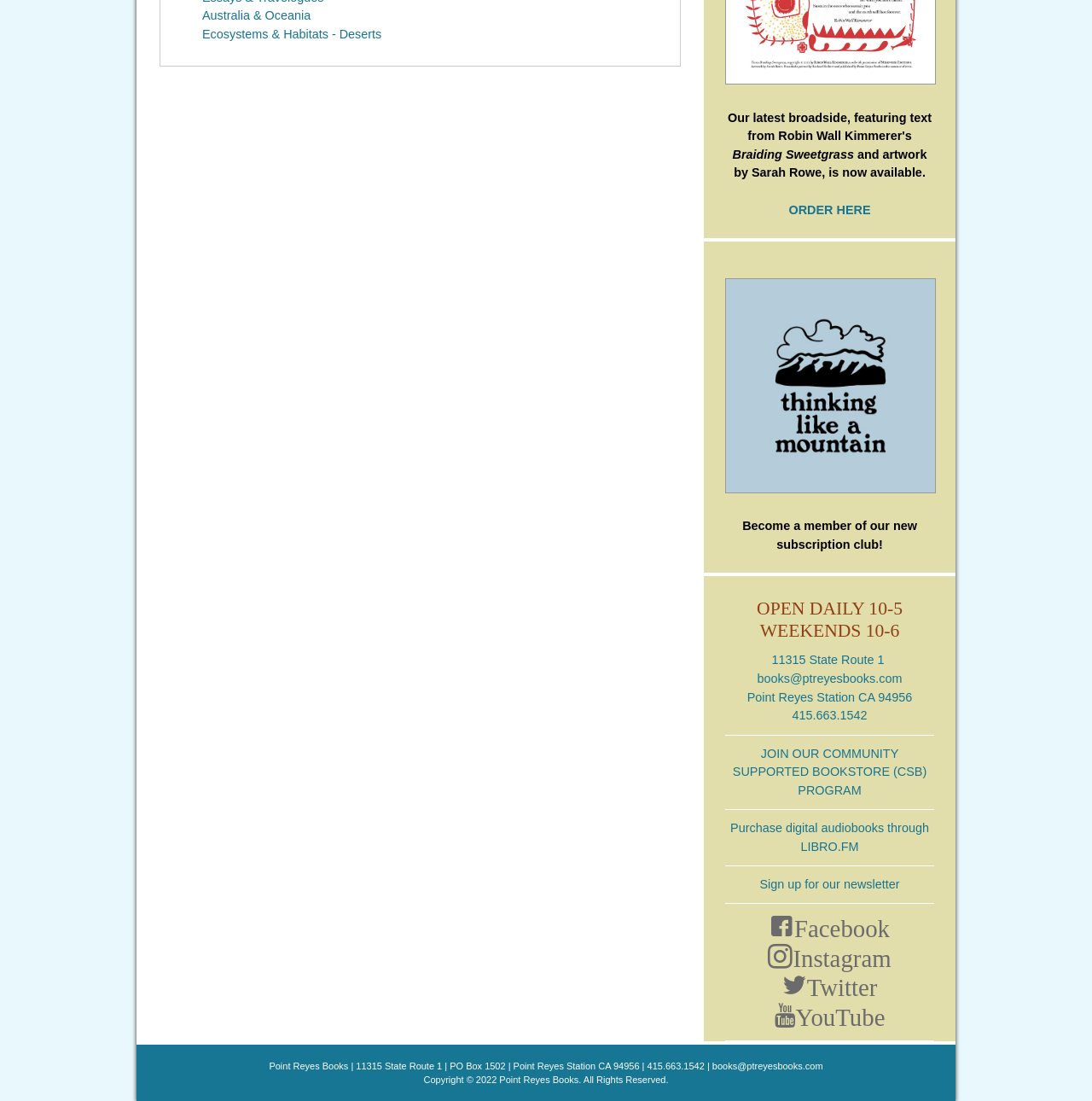Predict the bounding box coordinates of the UI element that matches this description: "Australia & Oceania". The coordinates should be in the format [left, top, right, bottom] with each value between 0 and 1.

[0.185, 0.008, 0.285, 0.021]